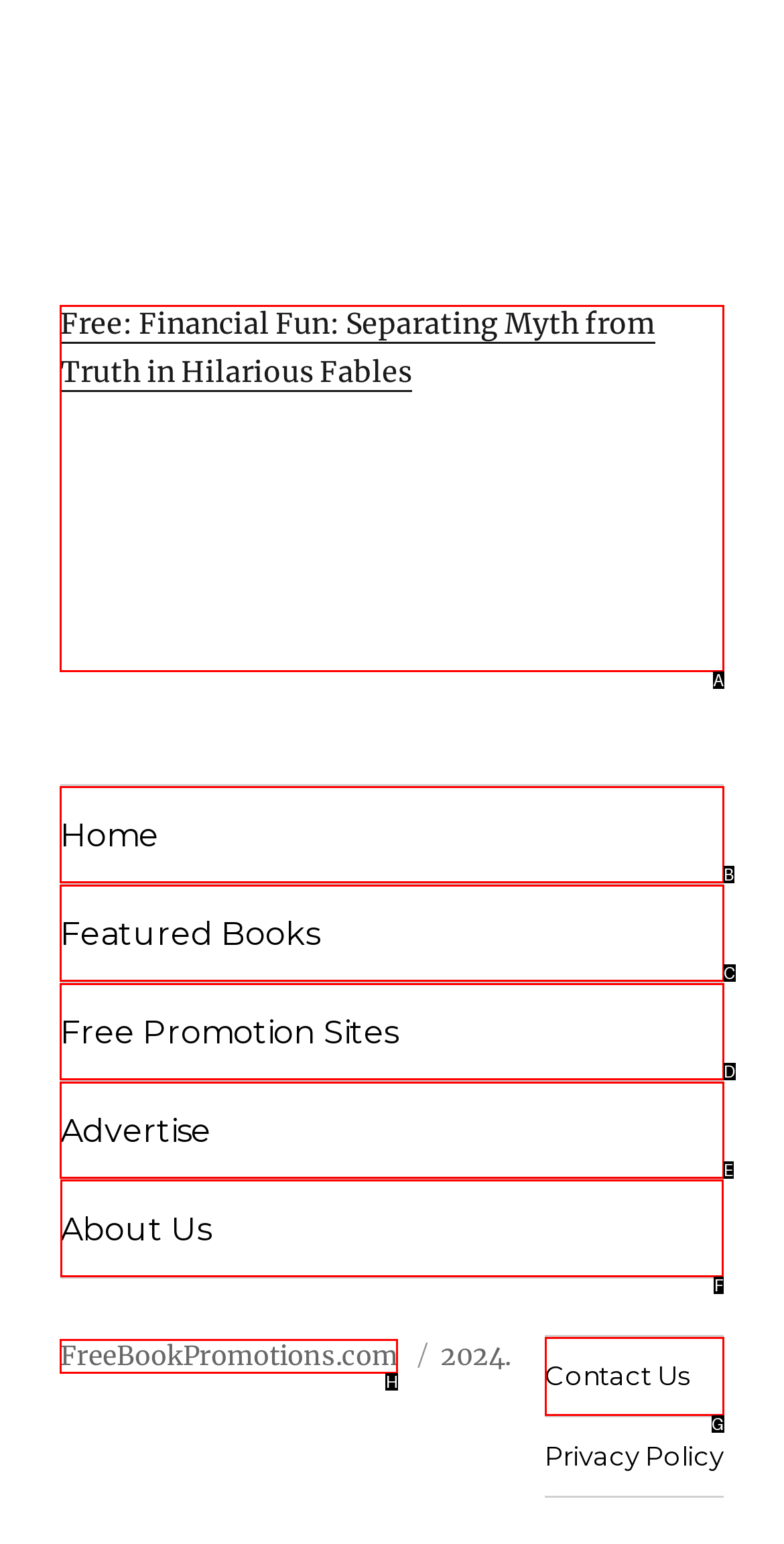Which HTML element should be clicked to complete the task: read about us? Answer with the letter of the corresponding option.

F